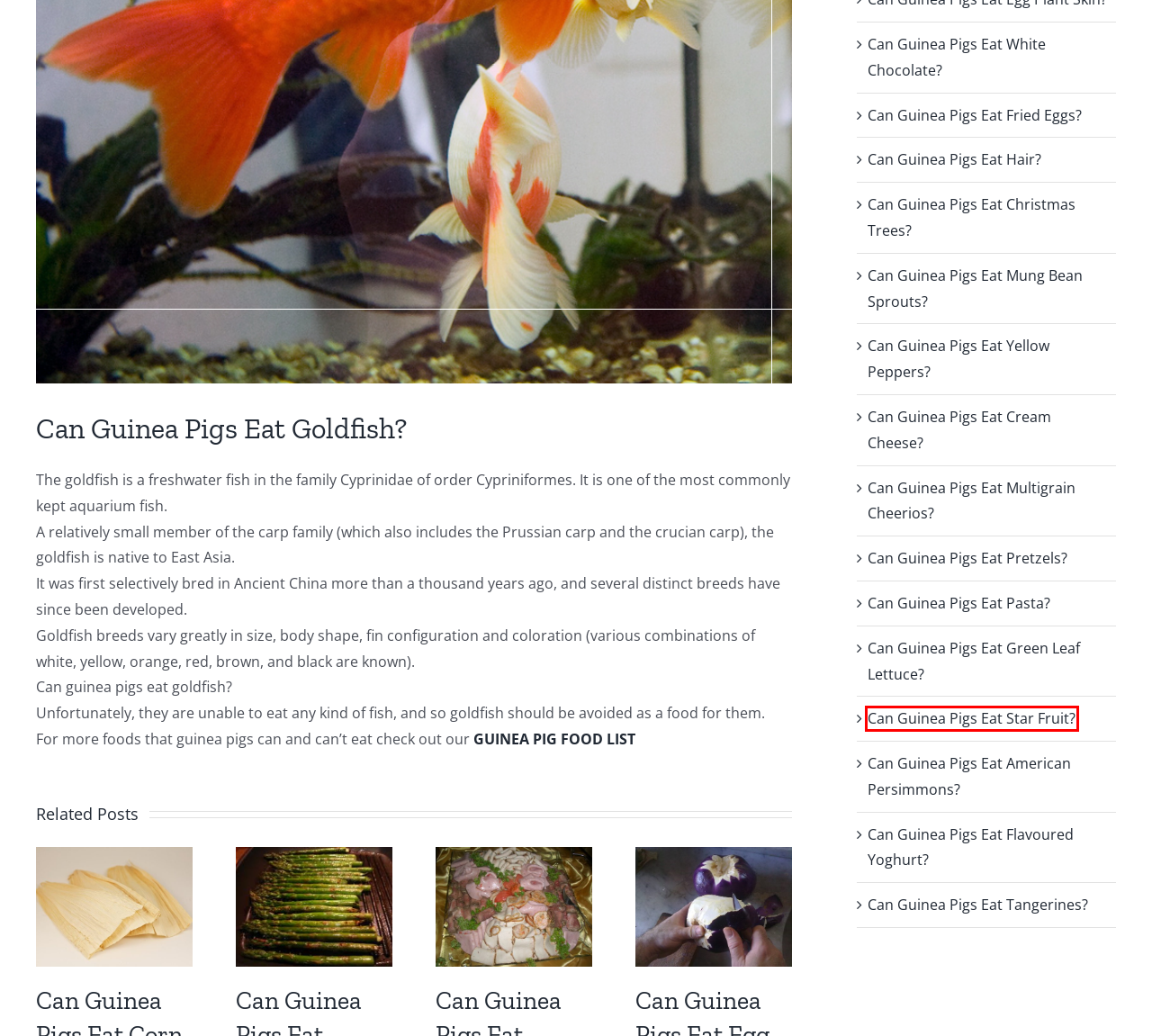You have received a screenshot of a webpage with a red bounding box indicating a UI element. Please determine the most fitting webpage description that matches the new webpage after clicking on the indicated element. The choices are:
A. Can Guinea Pigs Eat Tangerines?
B. Can Guinea Pigs Eat Mung Bean Sprouts?
C. Can Guinea Pigs Eat Christmas Trees?
D. Can Guinea Pigs Eat Hair?
E. Can Guinea Pigs Eat American Persimmons?
F. Can Guinea Pigs Eat Multigrain Cheerios?
G. Can Guinea Pigs Eat Flavoured Yoghurt?
H. Can Guinea Pigs Eat Star Fruit?

H